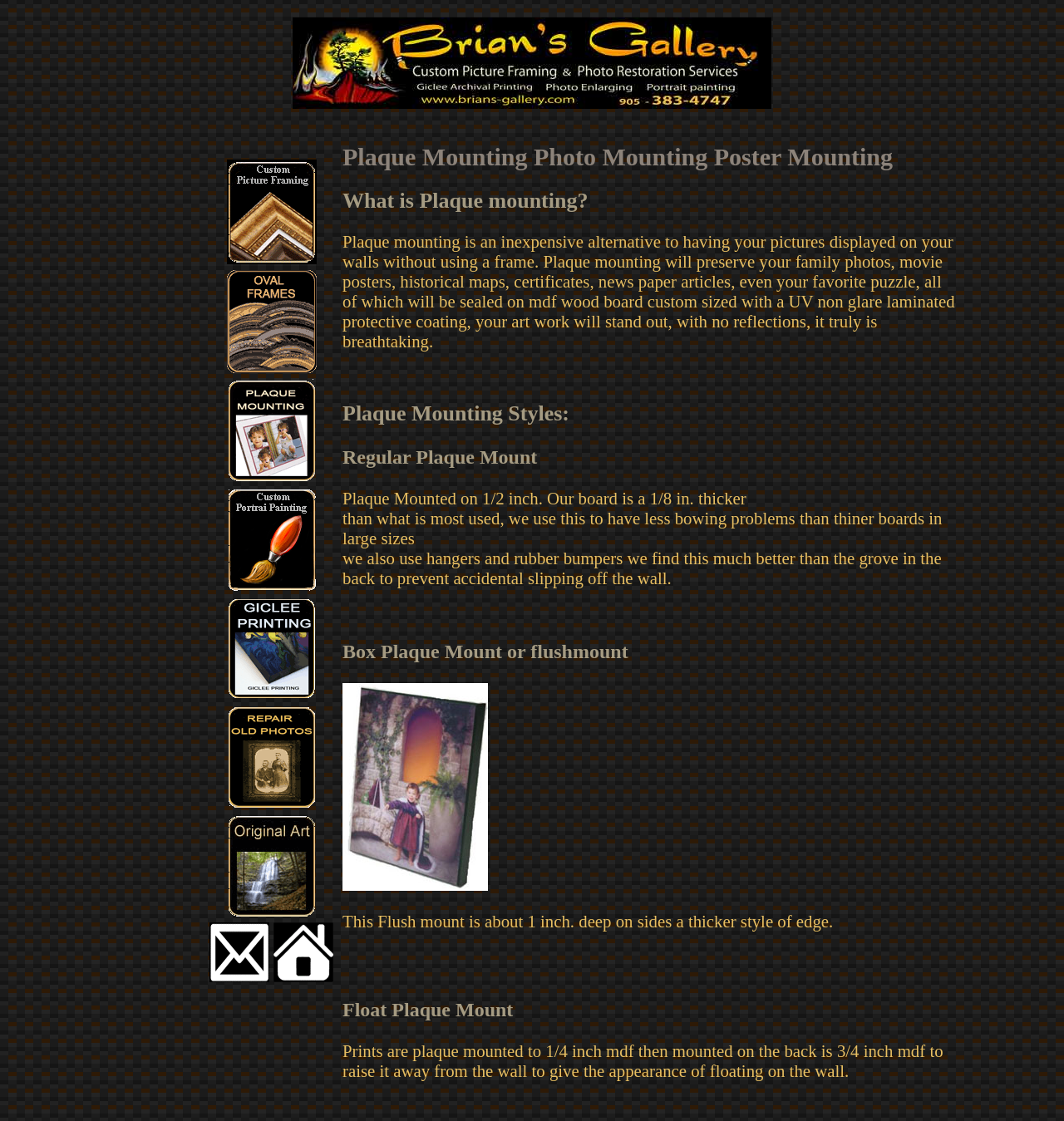Please find and report the bounding box coordinates of the element to click in order to perform the following action: "Contact 'Brians Gallery'". The coordinates should be expressed as four float numbers between 0 and 1, in the format [left, top, right, bottom].

[0.197, 0.862, 0.253, 0.879]